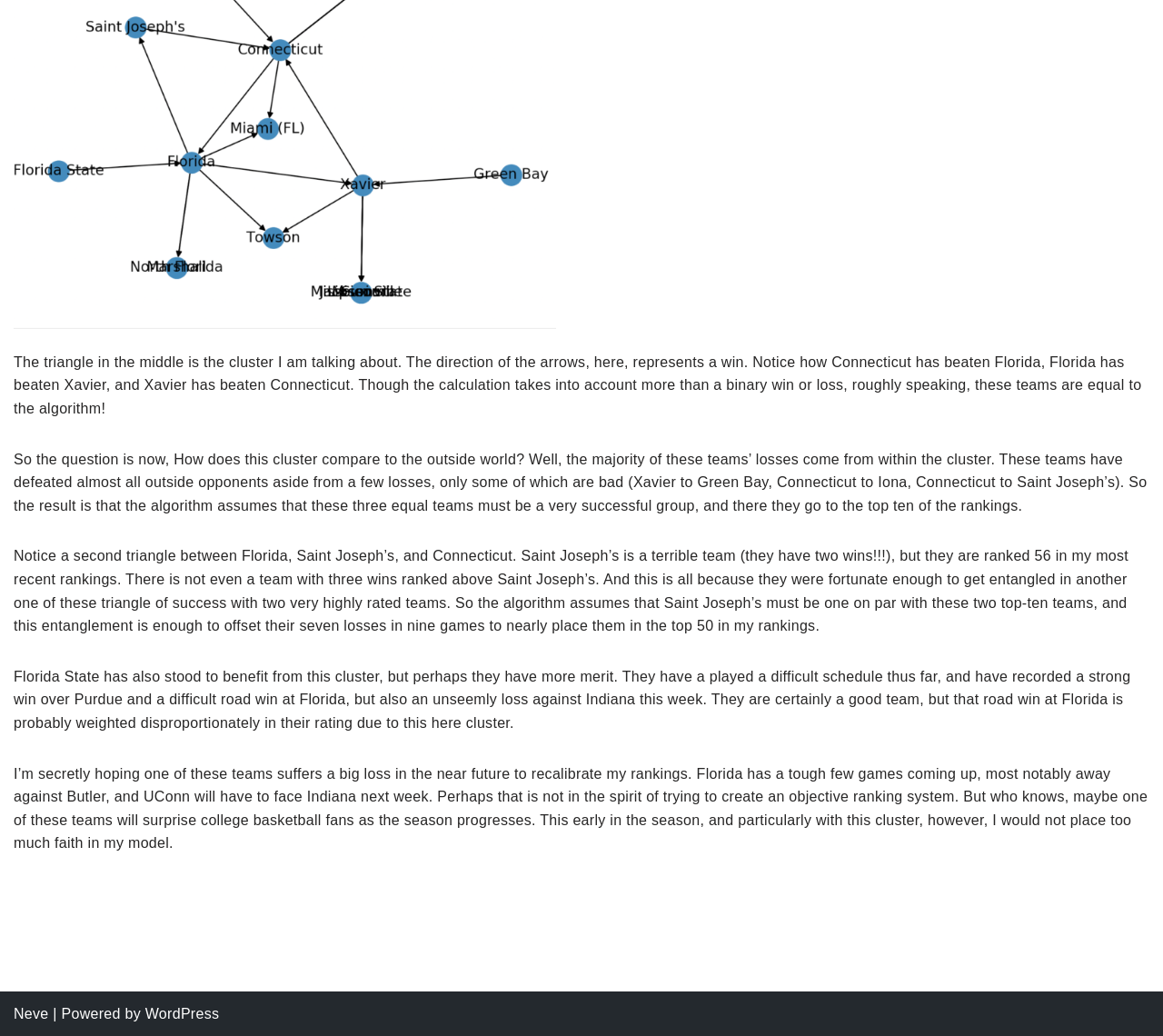From the webpage screenshot, predict the bounding box of the UI element that matches this description: "WordPress".

[0.125, 0.971, 0.189, 0.986]